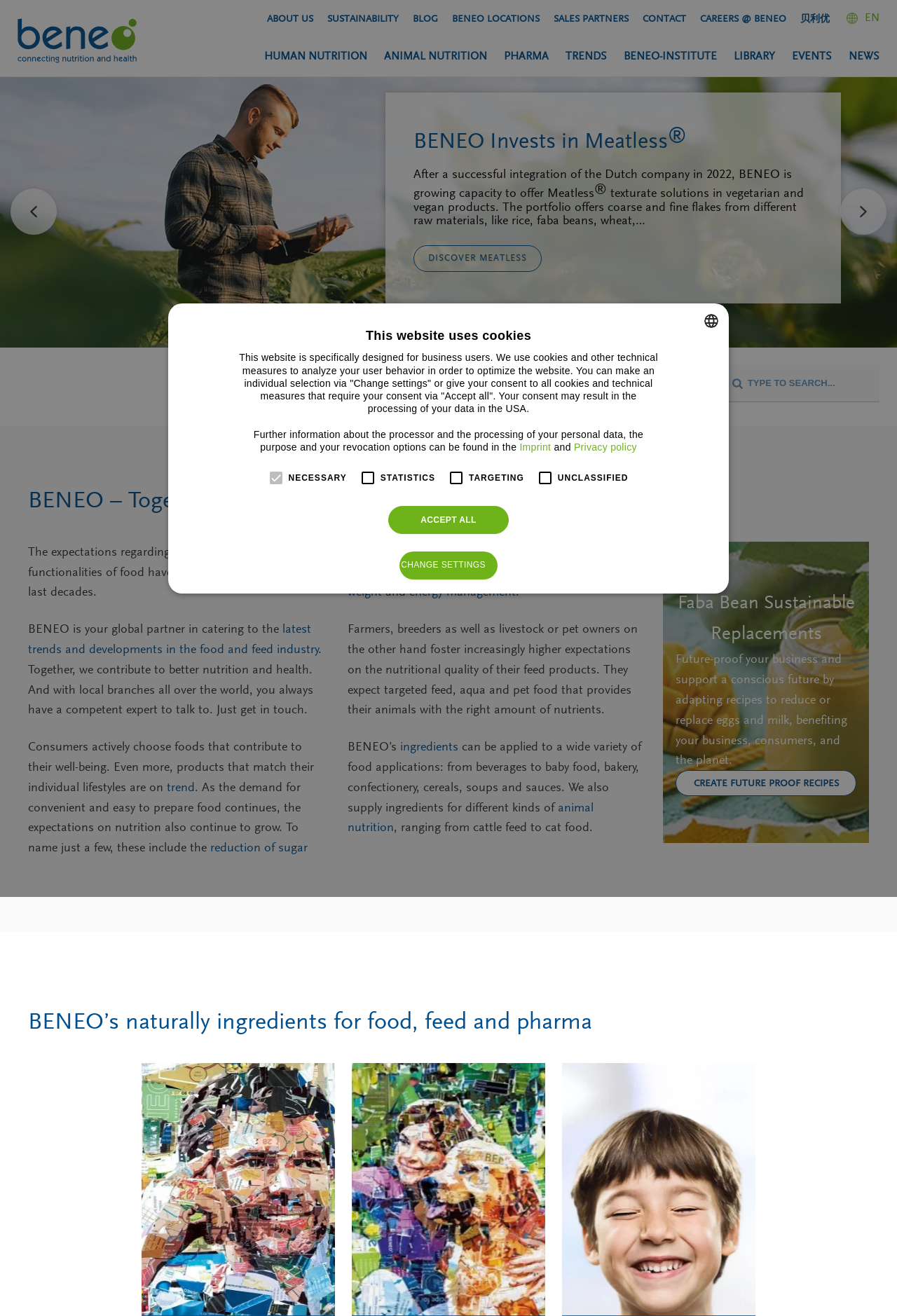Specify the bounding box coordinates of the region I need to click to perform the following instruction: "Explore Human Nutrition". The coordinates must be four float numbers in the range of 0 to 1, i.e., [left, top, right, bottom].

[0.295, 0.038, 0.409, 0.047]